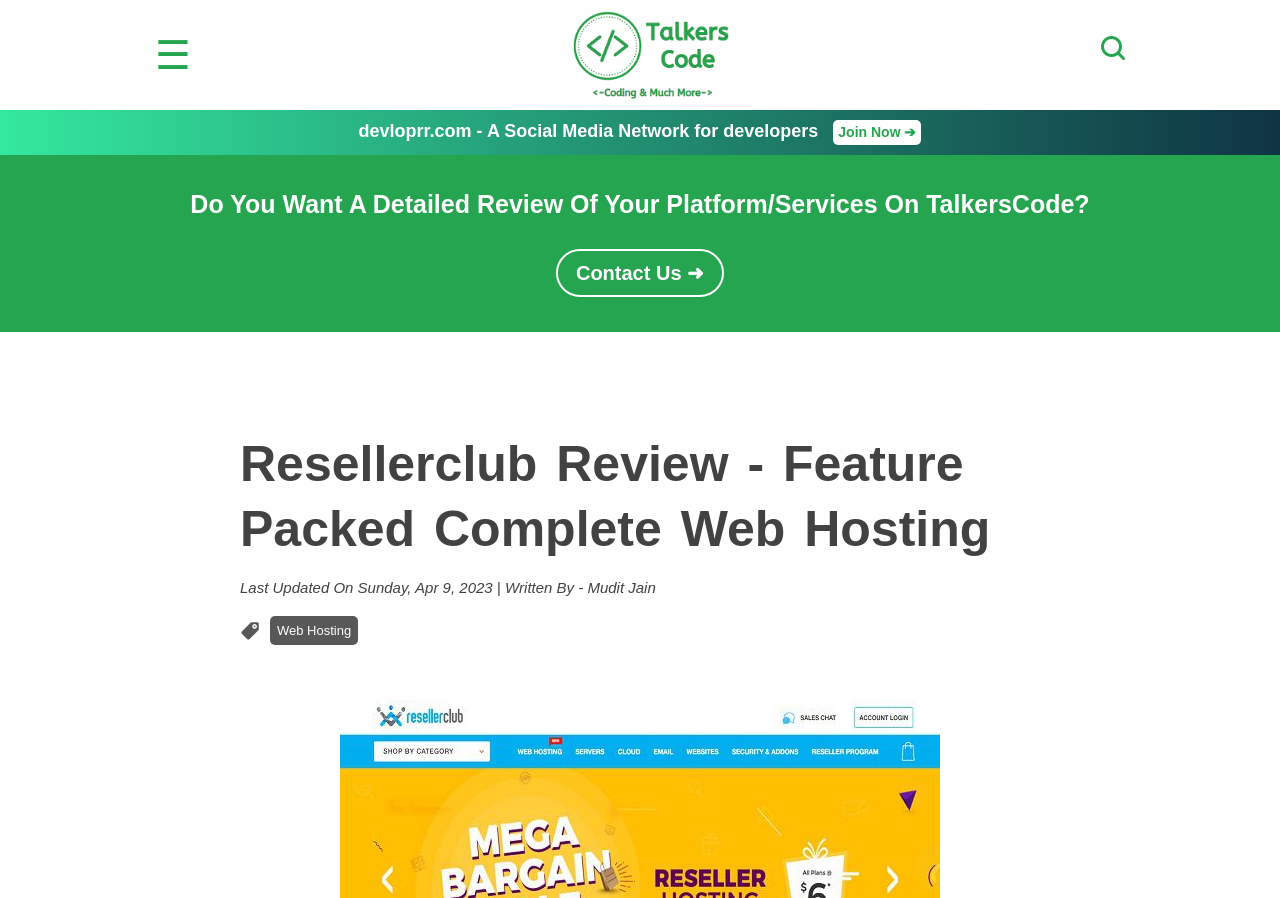Please provide a one-word or phrase answer to the question: 
Who is the author of the review?

Mudit Jain